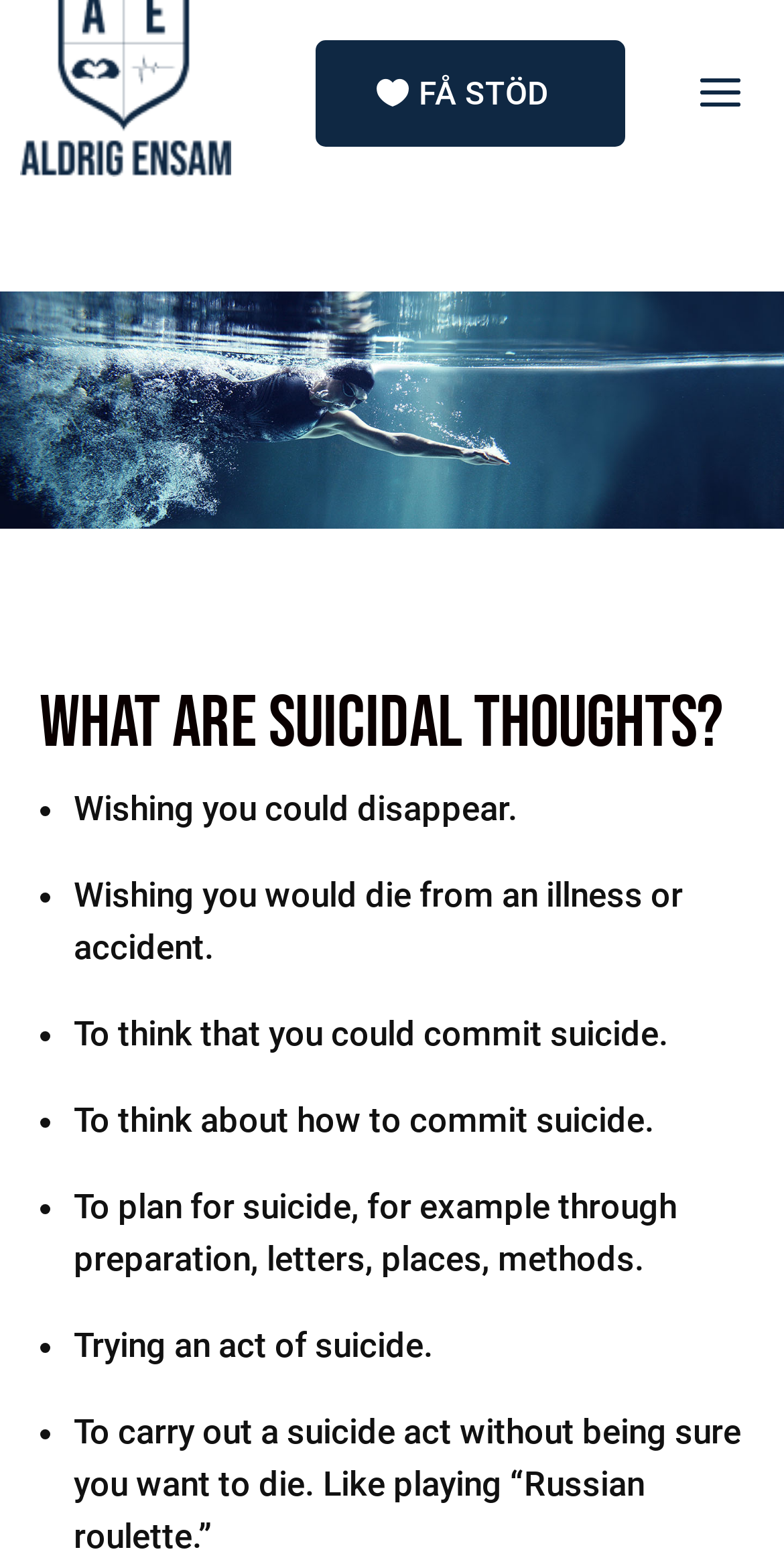Please answer the following question using a single word or phrase: 
What is the topic of the heading 'What are Suicidal Thoughts?'?

Suicidal thoughts